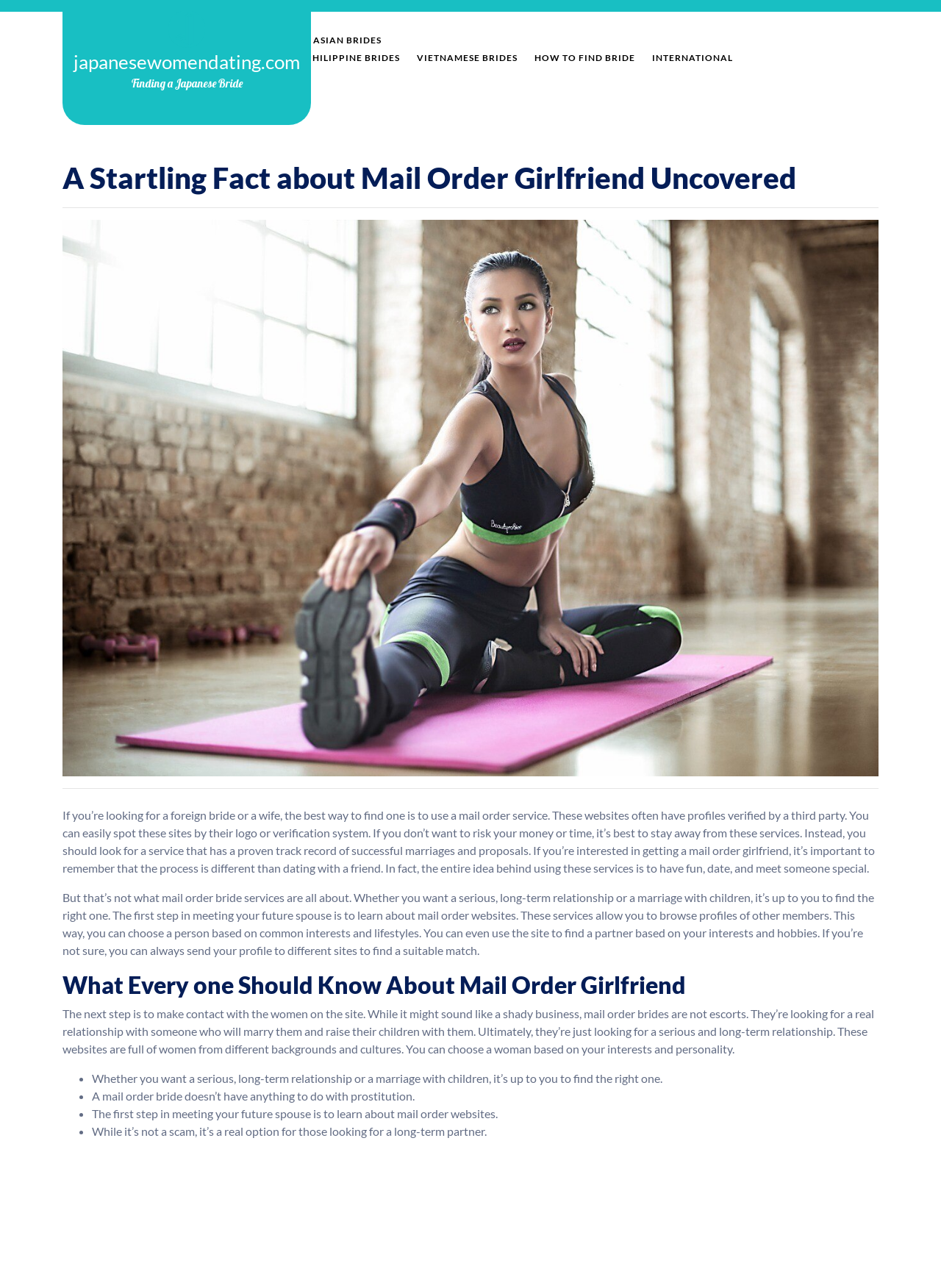Bounding box coordinates are specified in the format (top-left x, top-left y, bottom-right x, bottom-right y). All values are floating point numbers bounded between 0 and 1. Please provide the bounding box coordinate of the region this sentence describes: International Online Dating

[0.34, 0.035, 0.527, 0.055]